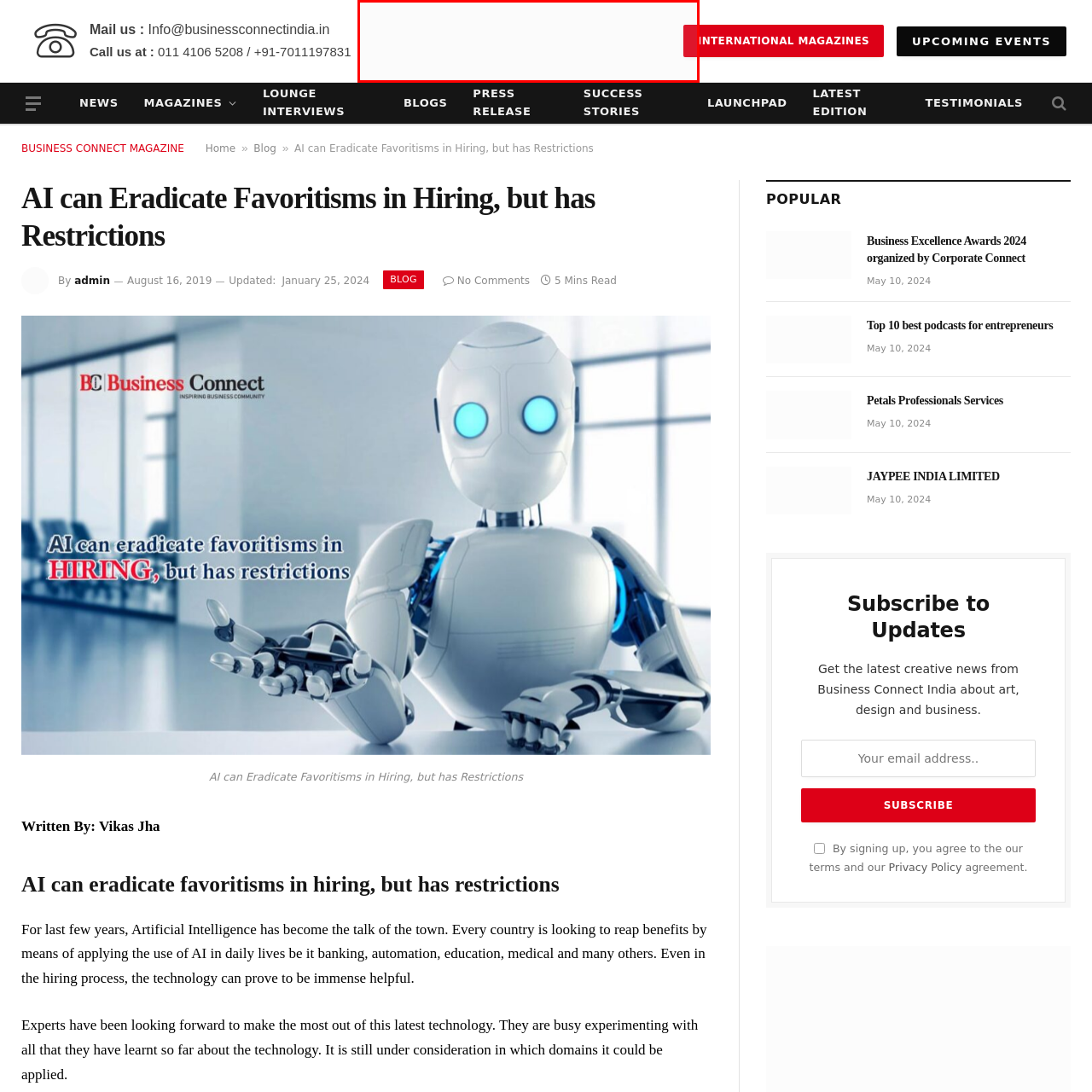Examine the image inside the red outline, What does the logo of 'Business Connect Magazine' represent?
 Answer with a single word or phrase.

Brand's commitment